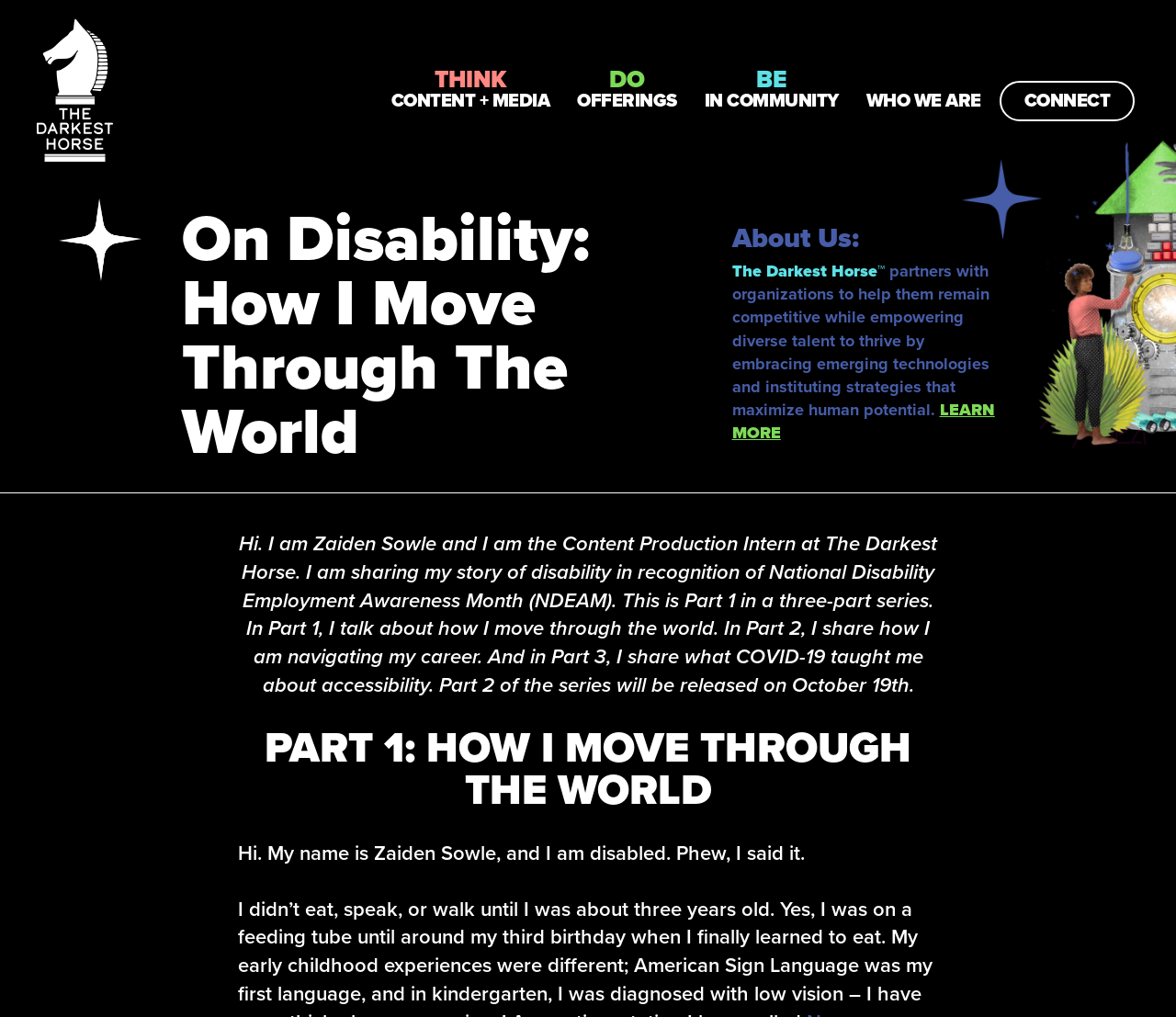What is the topic of Part 2 of Zaiden Sowle's story series?
Refer to the image and offer an in-depth and detailed answer to the question.

The article mentions that 'In Part 2, I share how I am navigating my career.'